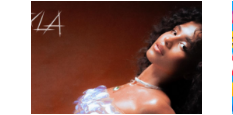Use a single word or phrase to answer the question:
What is the subject of the article accompanying the image?

Tyla's debut album